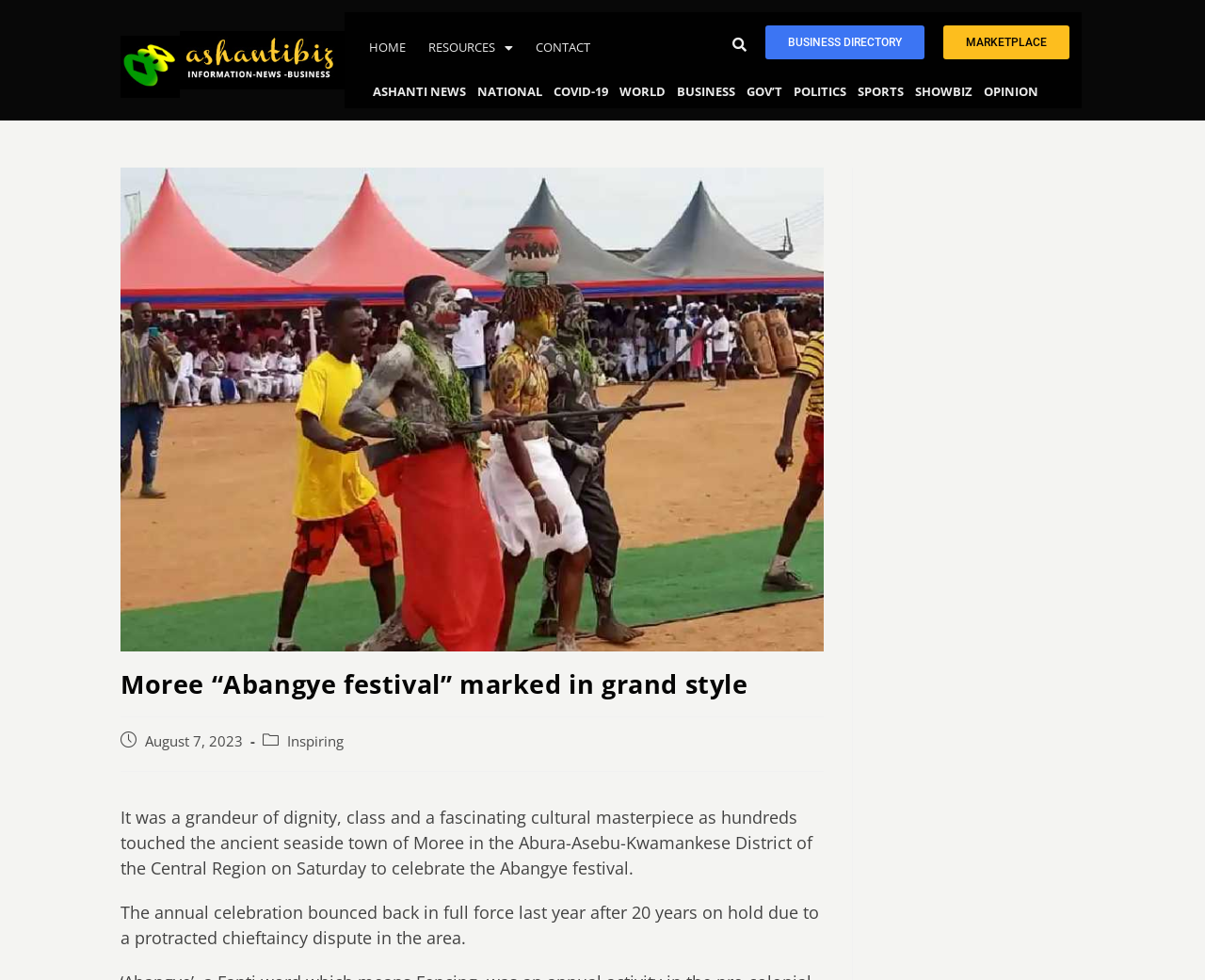What is the date of the article?
We need a detailed and meticulous answer to the question.

I found the answer by looking at the text 'August 7, 2023' which is likely the date the article was published.